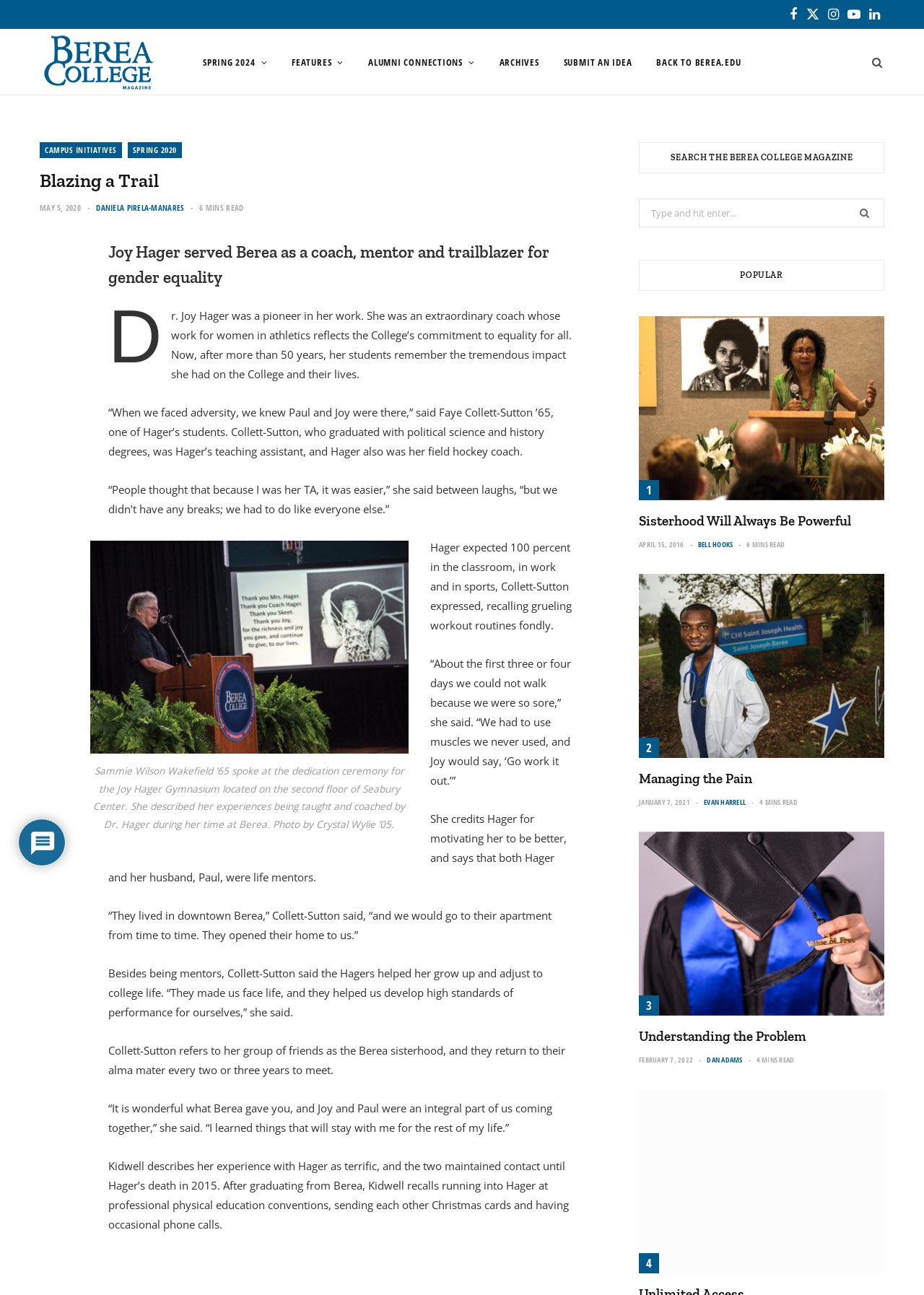Refer to the image and offer a detailed explanation in response to the question: What is the topic of the article with the image of Sammie Wilson Wakefield?

The article with the image of Sammie Wilson Wakefield is about Joy Hager, as indicated by the text surrounding the image, which mentions Hager's work and legacy.